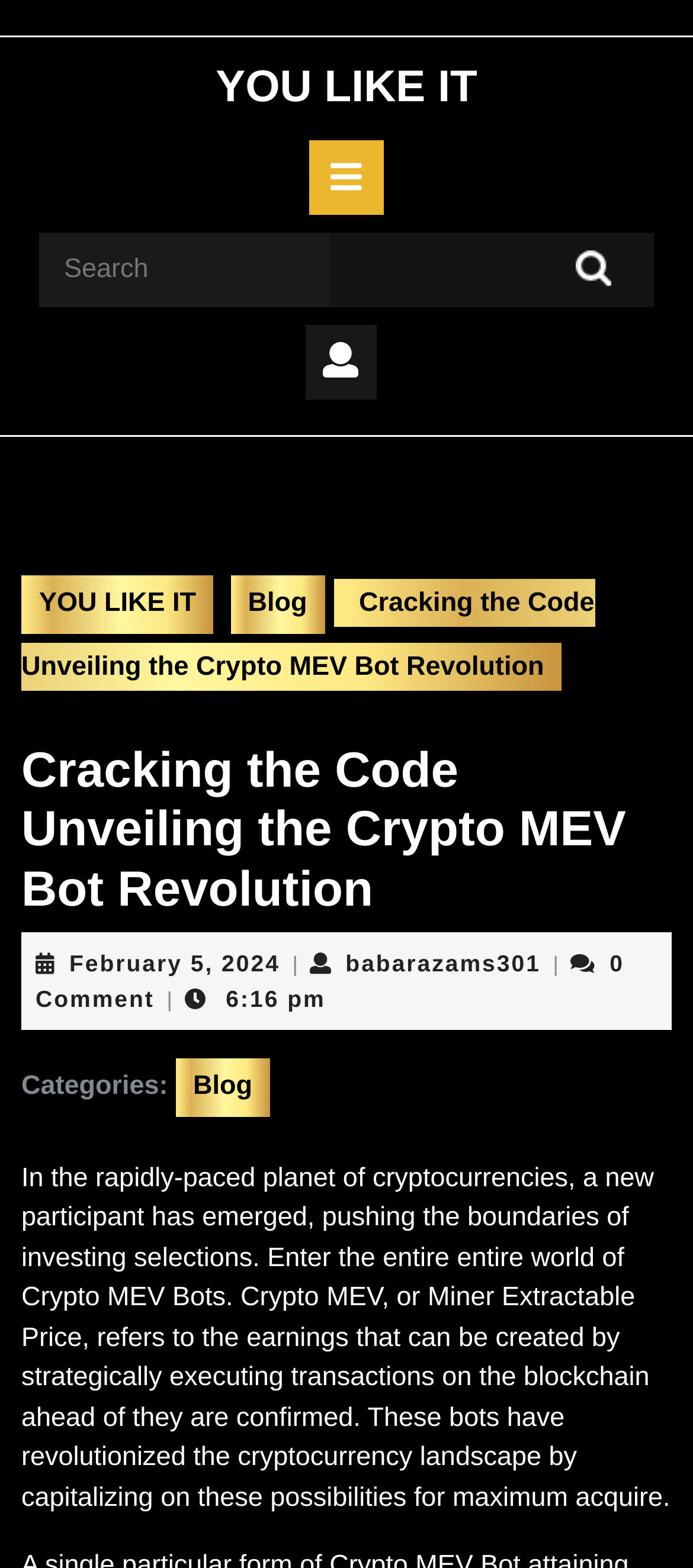Identify and generate the primary title of the webpage.

Cracking the Code Unveiling the Crypto MEV Bot Revolution